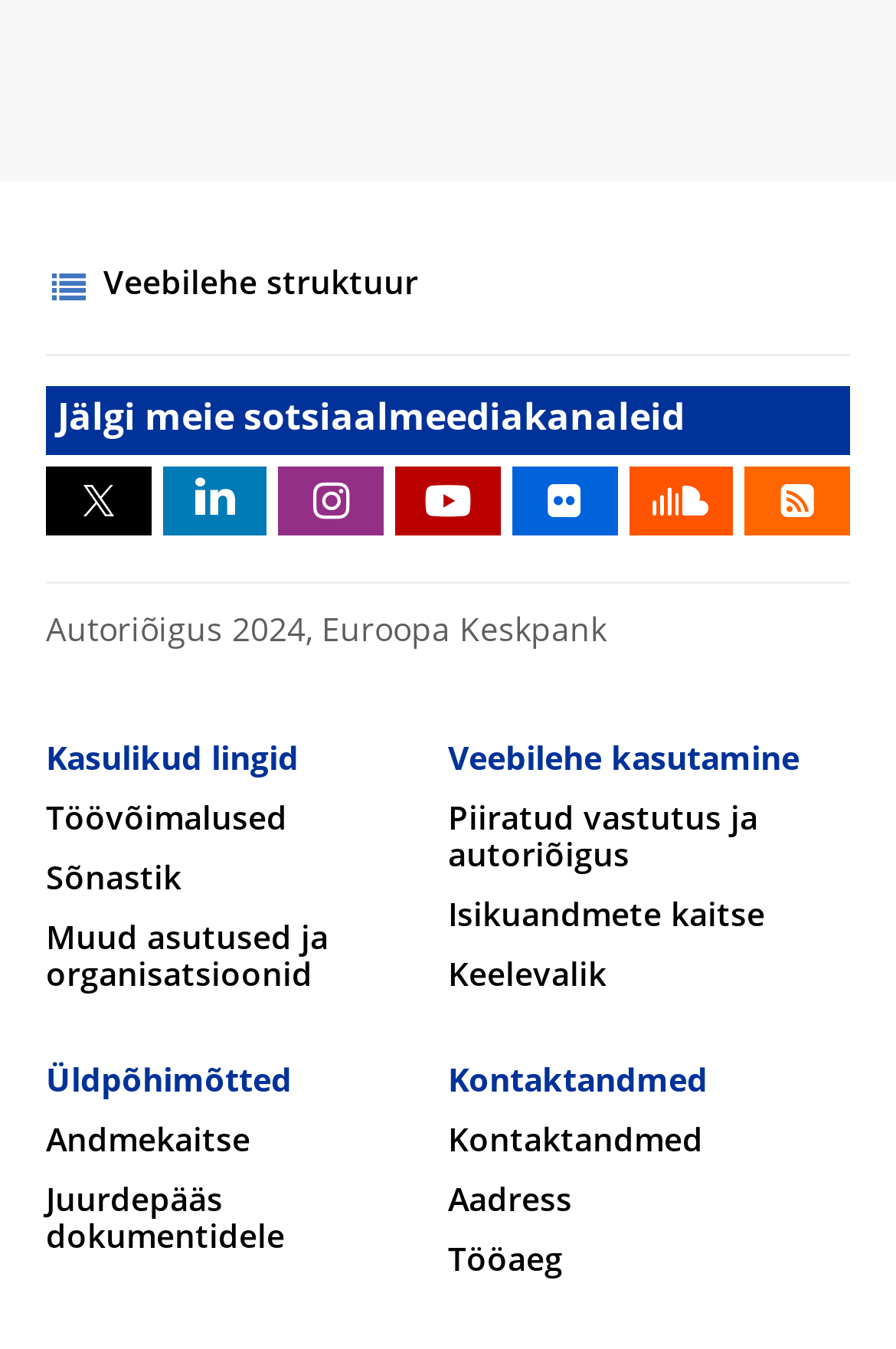Please identify the bounding box coordinates of the clickable region that I should interact with to perform the following instruction: "Check Kontaktandmed". The coordinates should be expressed as four float numbers between 0 and 1, i.e., [left, top, right, bottom].

[0.5, 0.835, 0.785, 0.859]